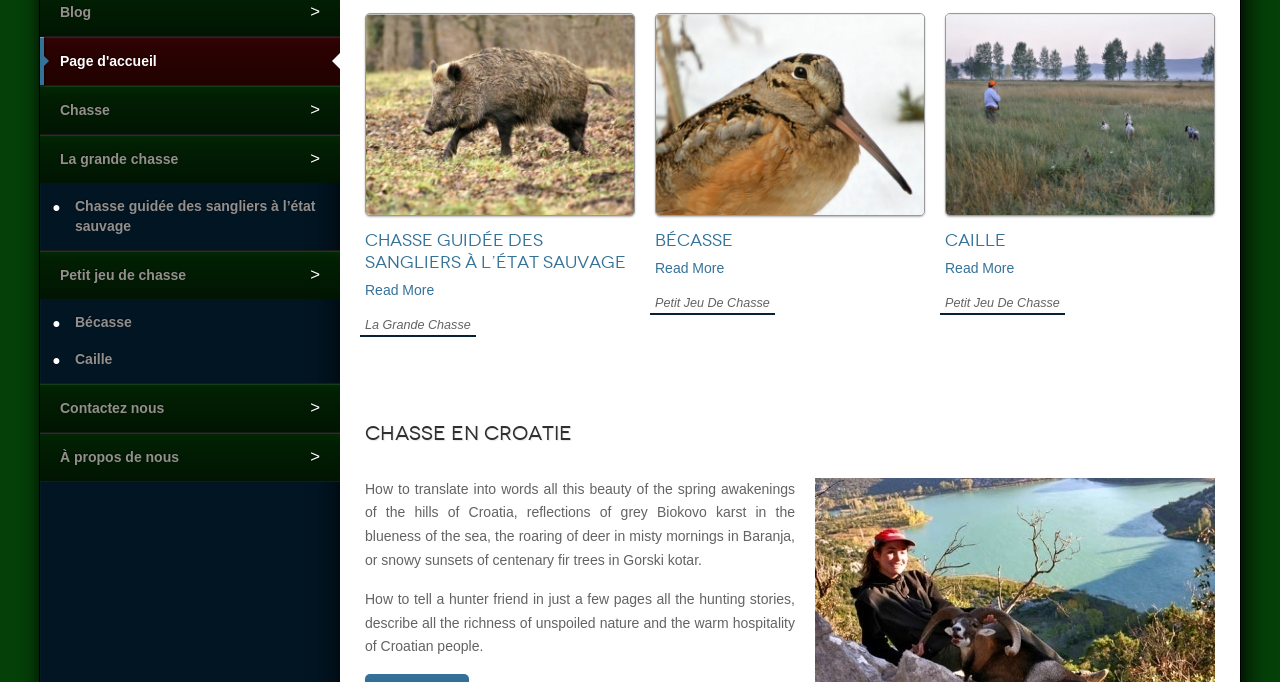Provide the bounding box coordinates of the HTML element this sentence describes: "Caille". The bounding box coordinates consist of four float numbers between 0 and 1, i.e., [left, top, right, bottom].

[0.031, 0.514, 0.266, 0.569]